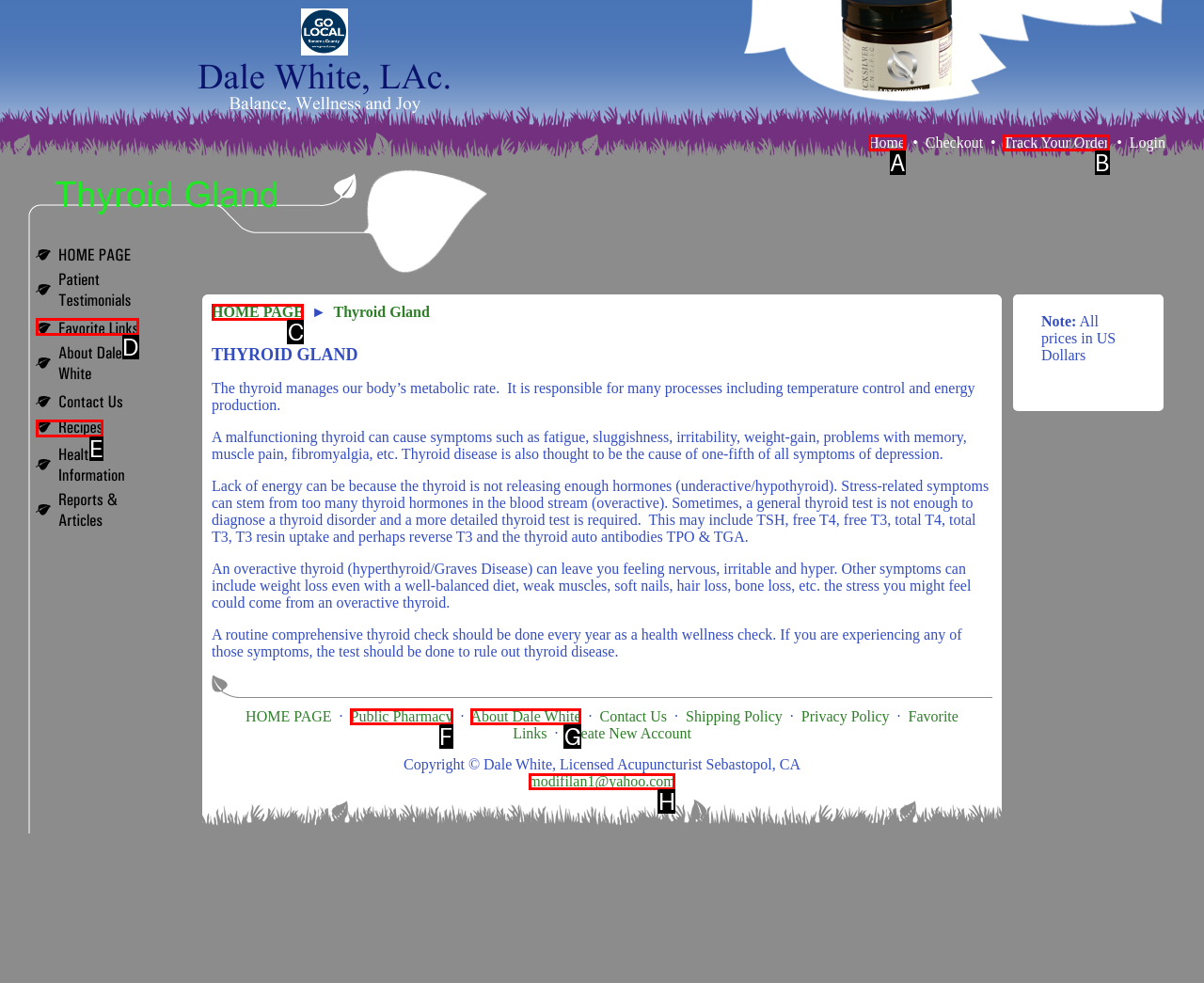Determine which UI element matches this description: Track Your Order
Reply with the appropriate option's letter.

B